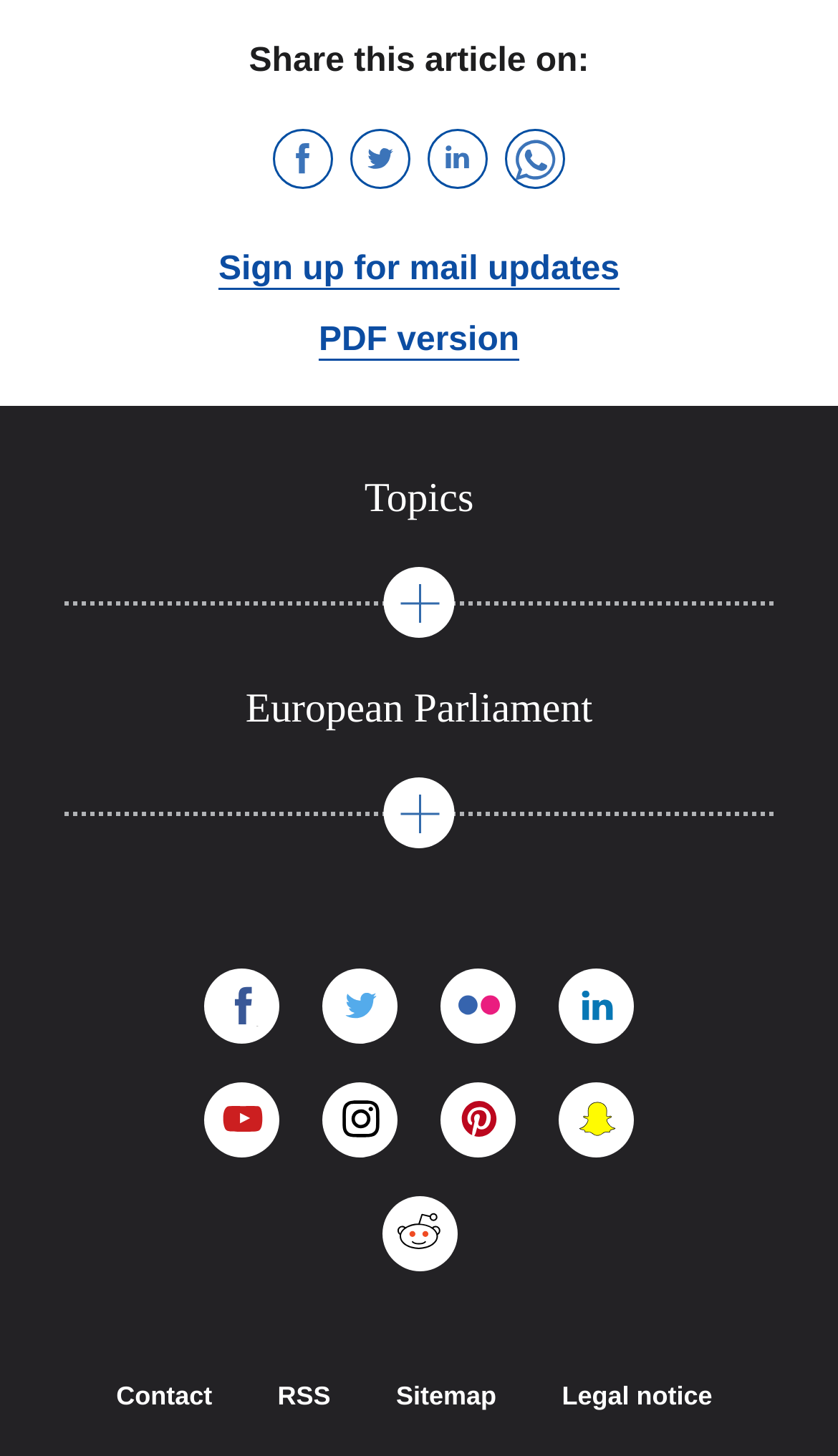What is the purpose of the links under 'Share this article on:'?
By examining the image, provide a one-word or phrase answer.

Share article on social media